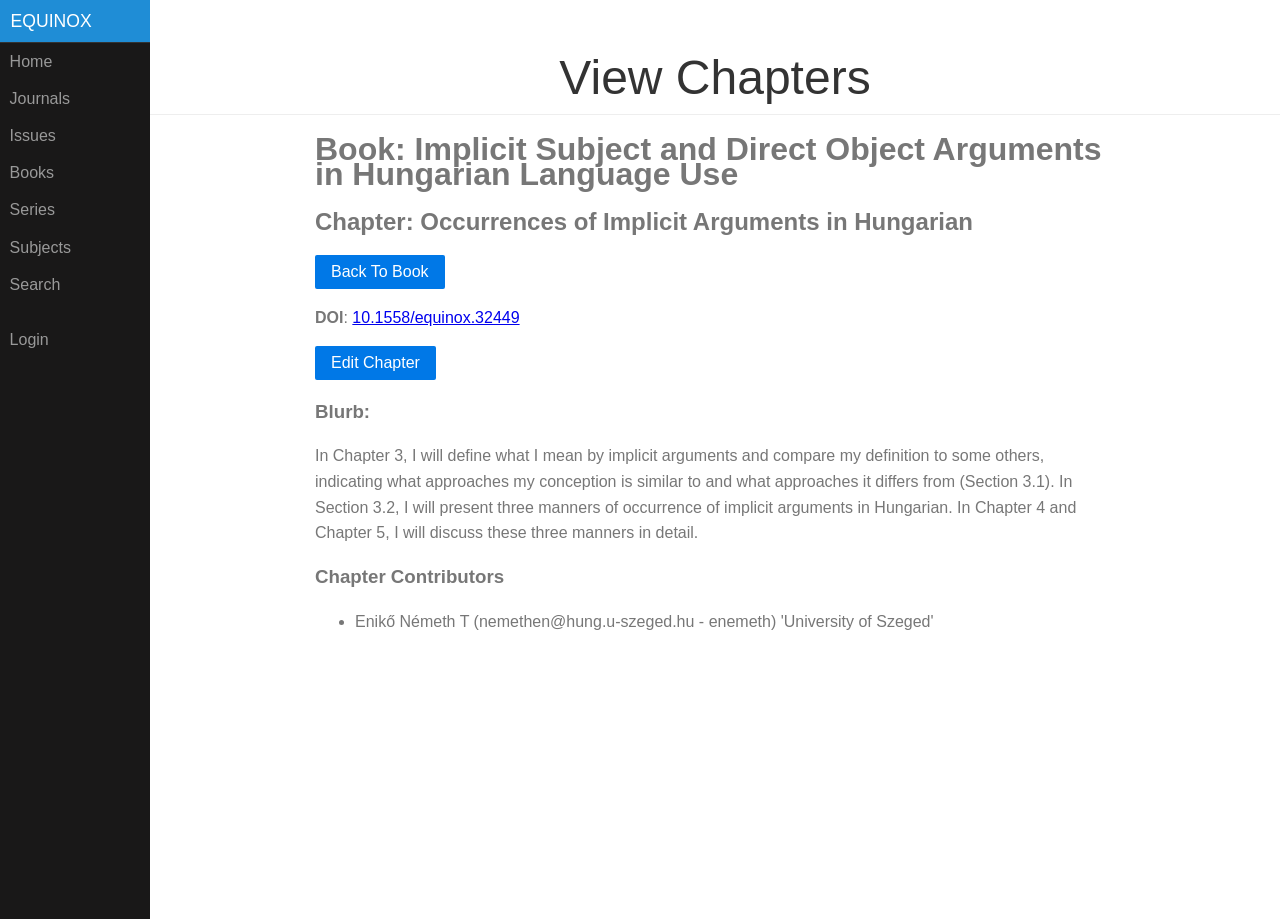Determine the bounding box coordinates for the HTML element mentioned in the following description: "Edit Chapter". The coordinates should be a list of four floats ranging from 0 to 1, represented as [left, top, right, bottom].

[0.246, 0.377, 0.341, 0.414]